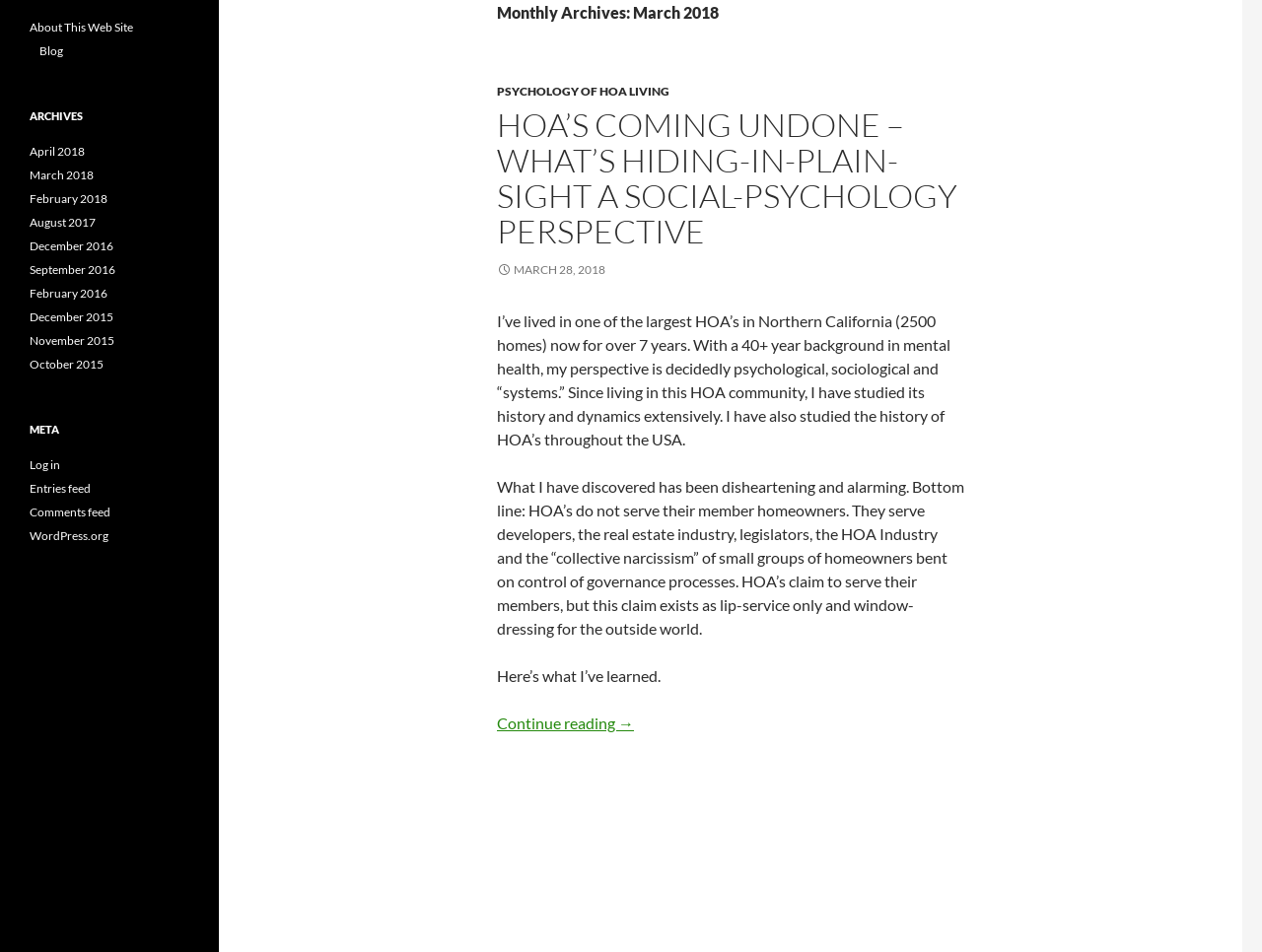Using the given description, provide the bounding box coordinates formatted as (top-left x, top-left y, bottom-right x, bottom-right y), with all values being floating point numbers between 0 and 1. Description: Comments feed

[0.023, 0.53, 0.088, 0.546]